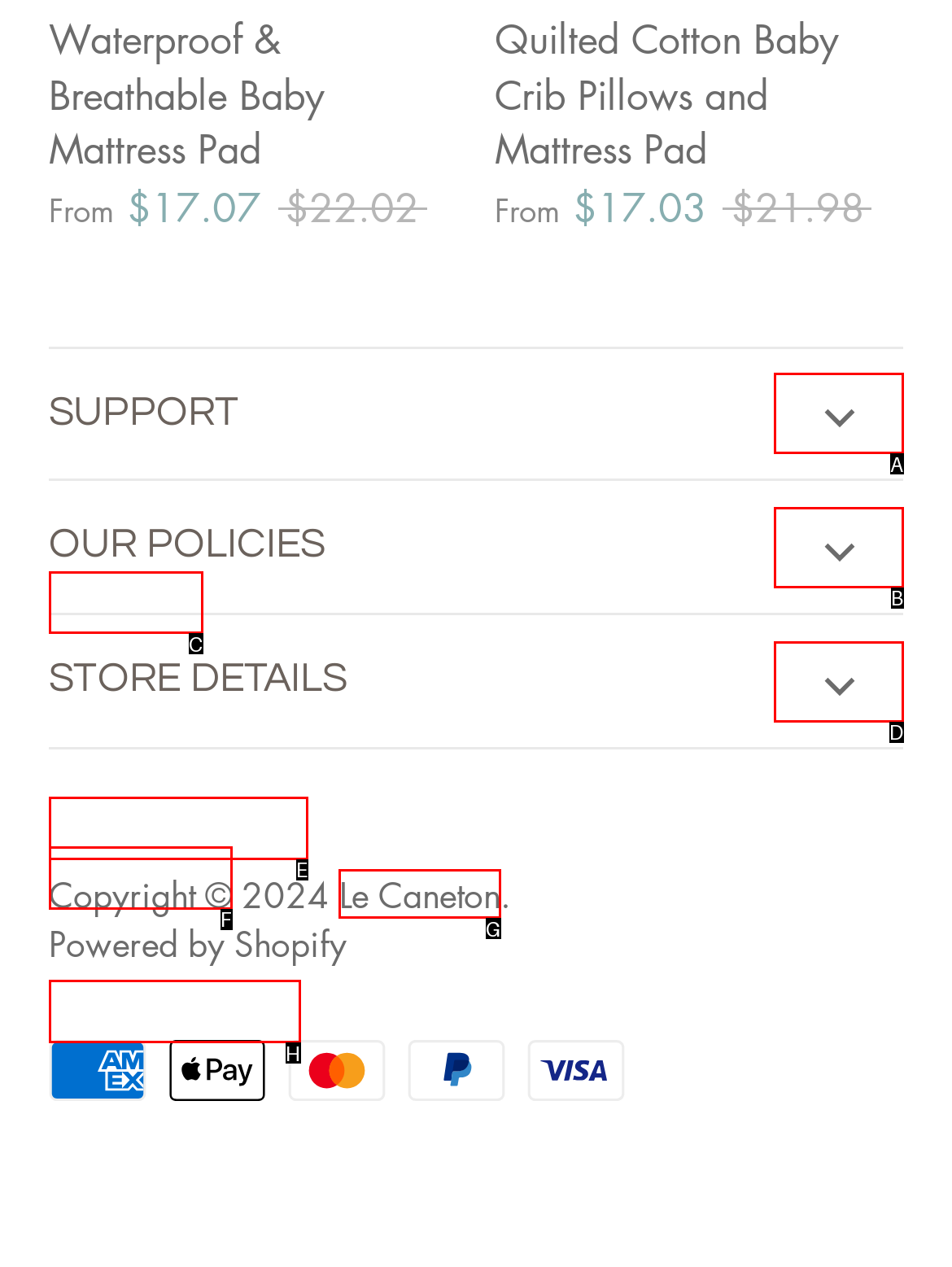Which option should I select to accomplish the task: Read the post by James? Respond with the corresponding letter from the given choices.

None